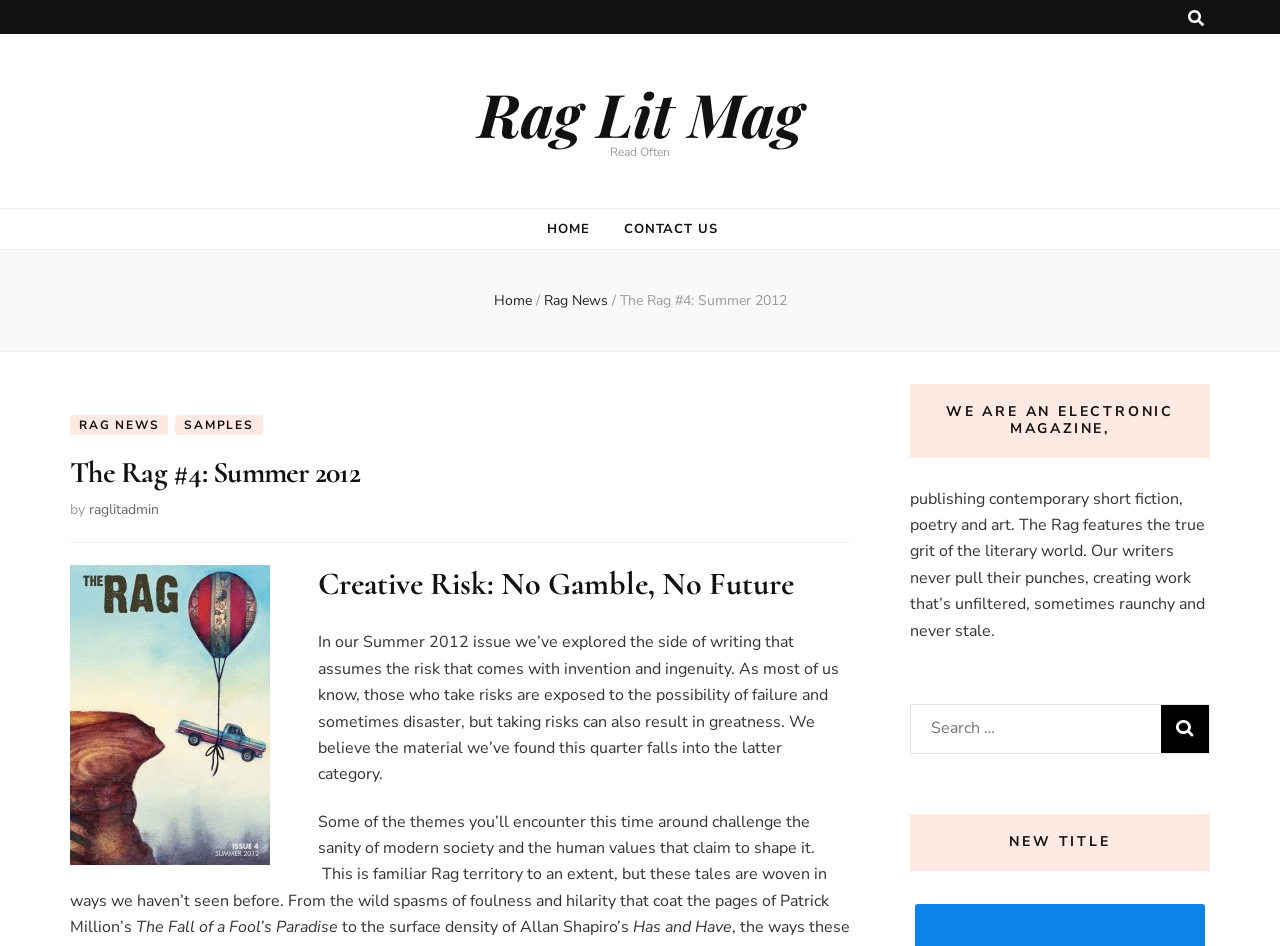Pinpoint the bounding box coordinates of the element that must be clicked to accomplish the following instruction: "Search for something". The coordinates should be in the format of four float numbers between 0 and 1, i.e., [left, top, right, bottom].

[0.727, 0.756, 0.898, 0.784]